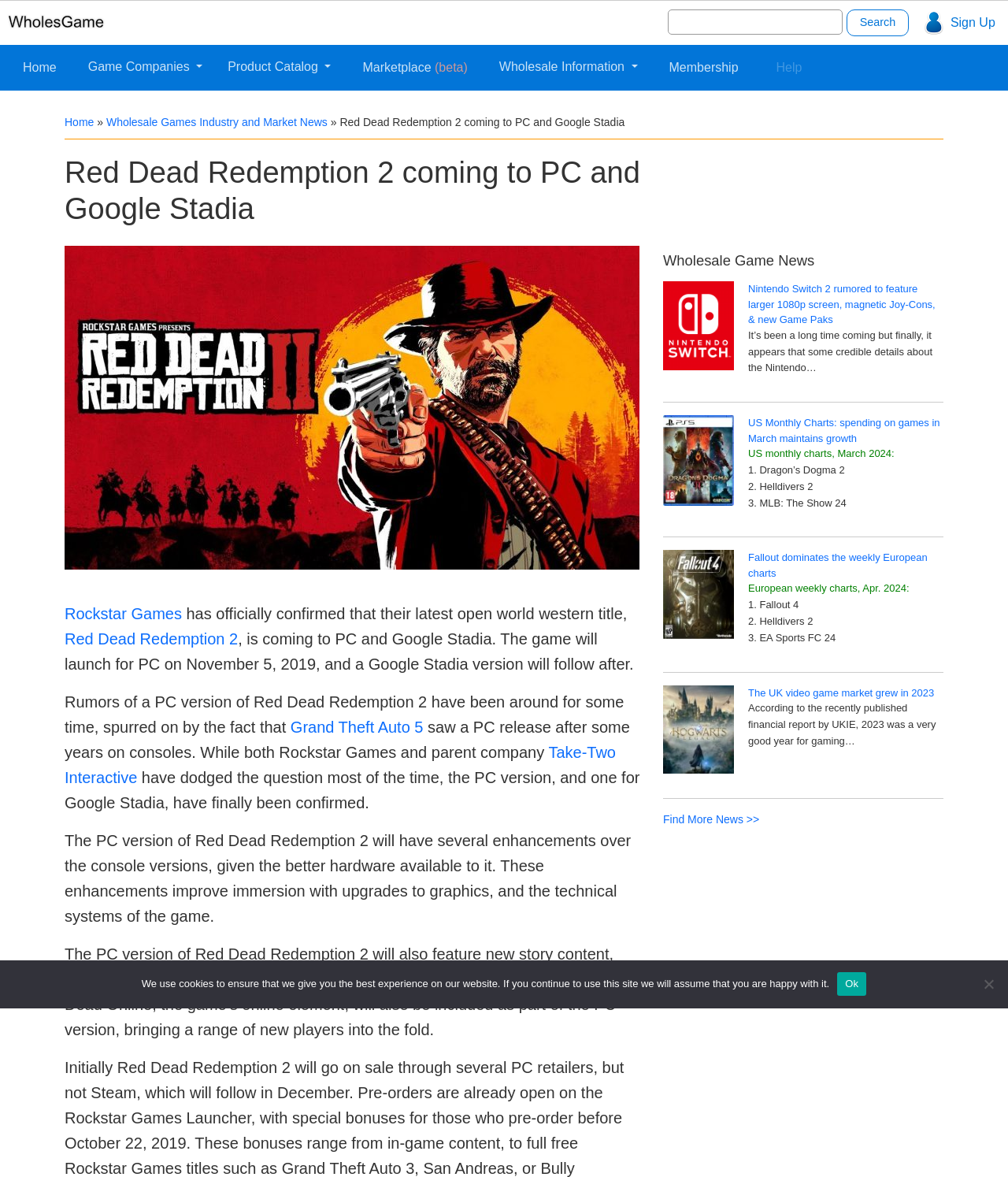Using the given description, provide the bounding box coordinates formatted as (top-left x, top-left y, bottom-right x, bottom-right y), with all values being floating point numbers between 0 and 1. Description: Home

[0.016, 0.044, 0.062, 0.072]